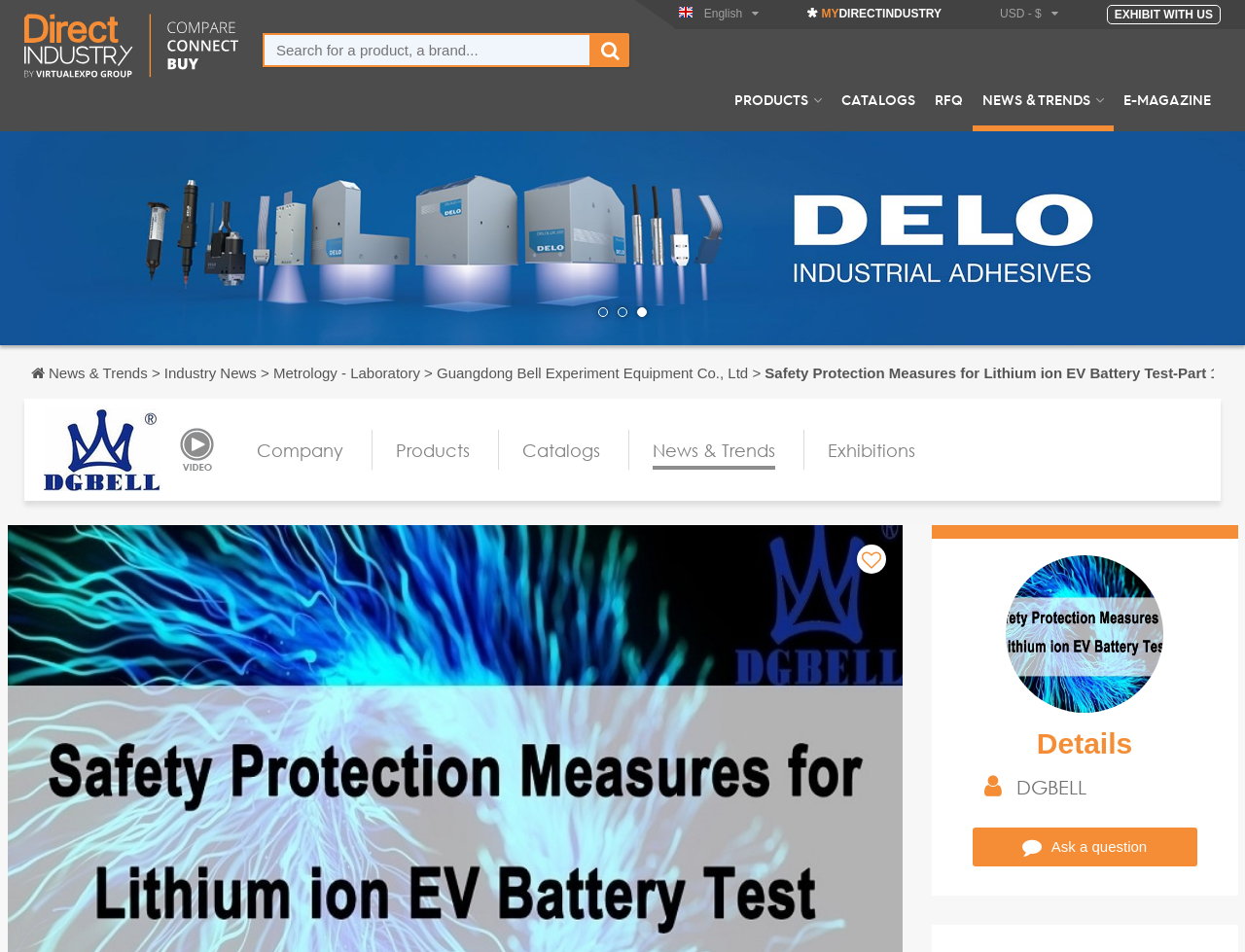What is the language selection?
From the screenshot, provide a brief answer in one word or phrase.

English